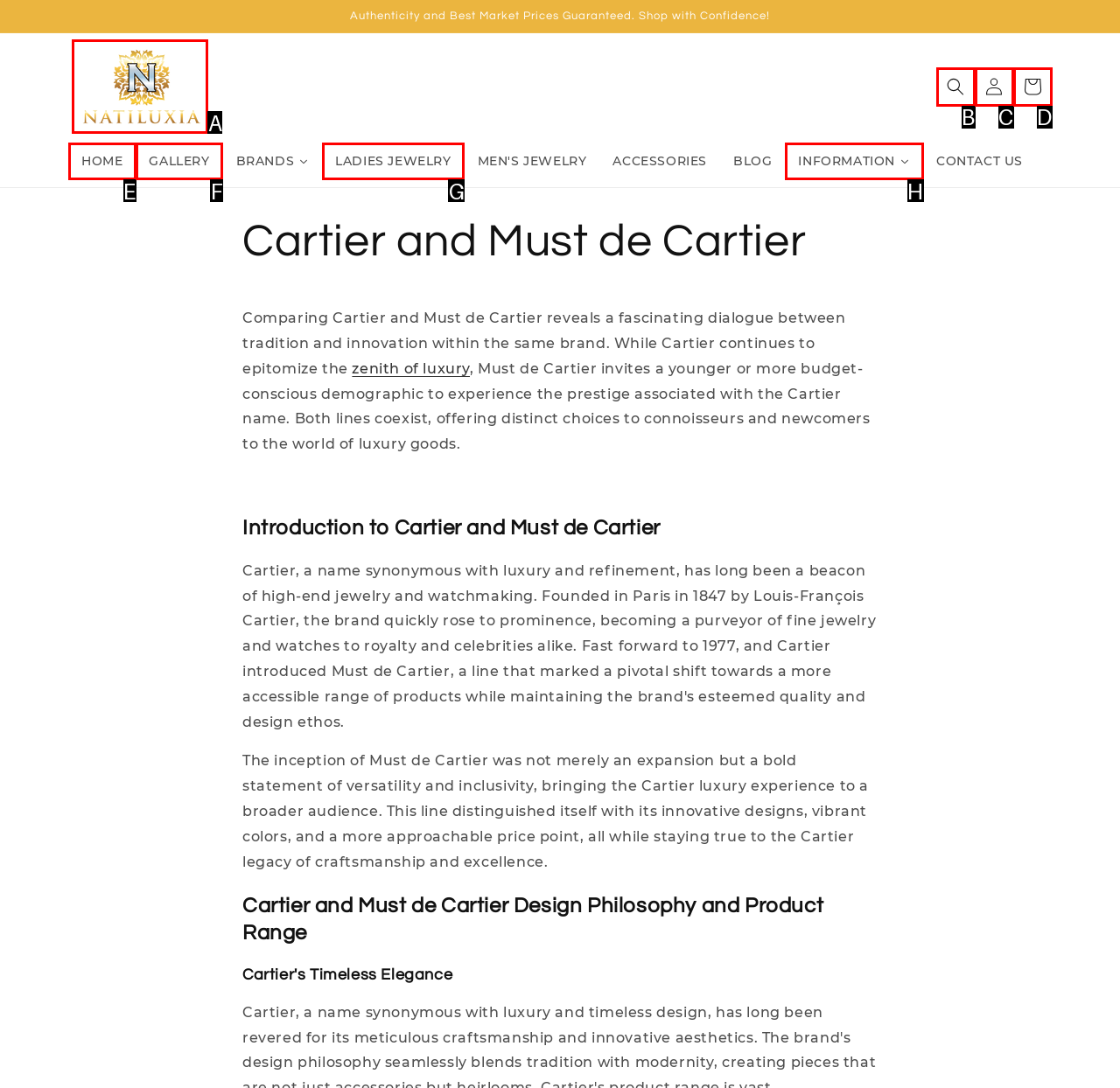Using the description: aria-label="Search", find the corresponding HTML element. Provide the letter of the matching option directly.

B